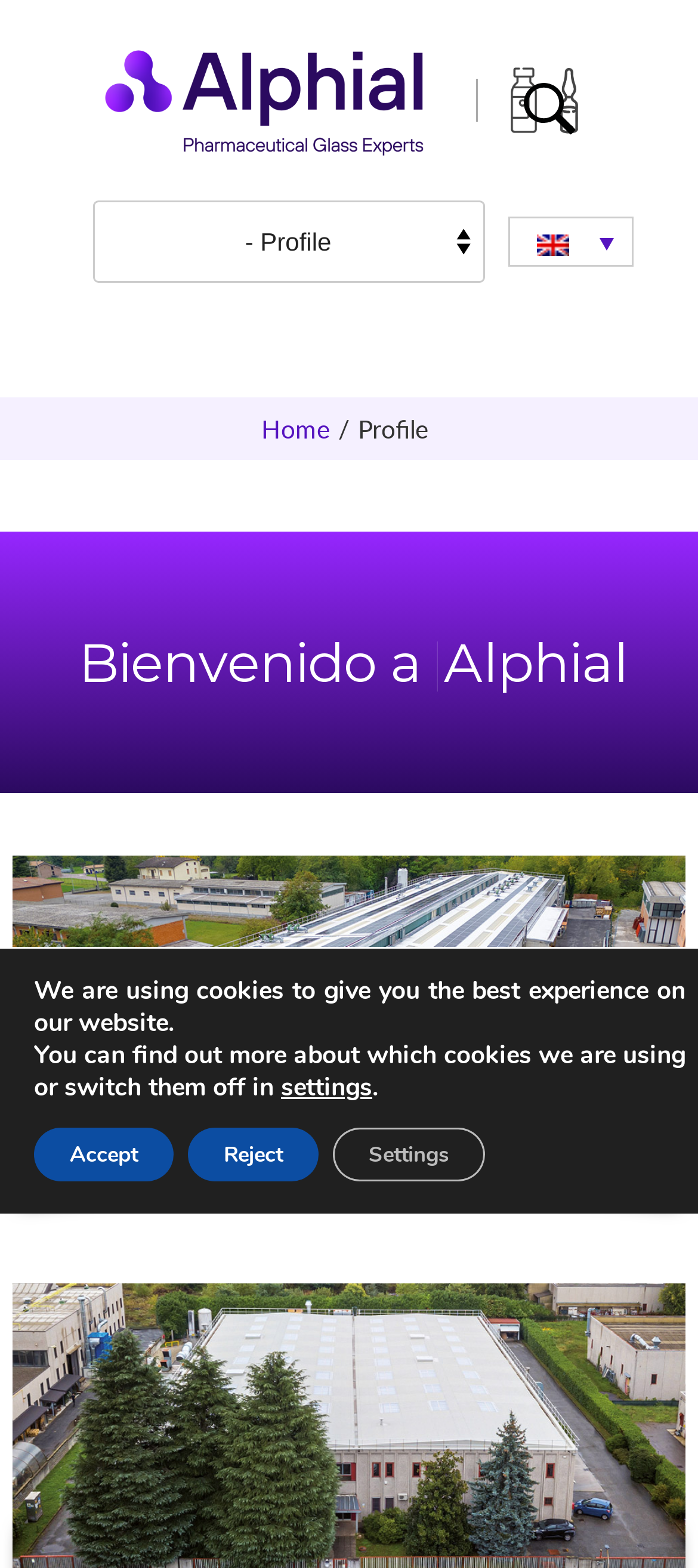Identify the bounding box coordinates of the element to click to follow this instruction: 'Select a language'. Ensure the coordinates are four float values between 0 and 1, provided as [left, top, right, bottom].

[0.132, 0.128, 0.694, 0.18]